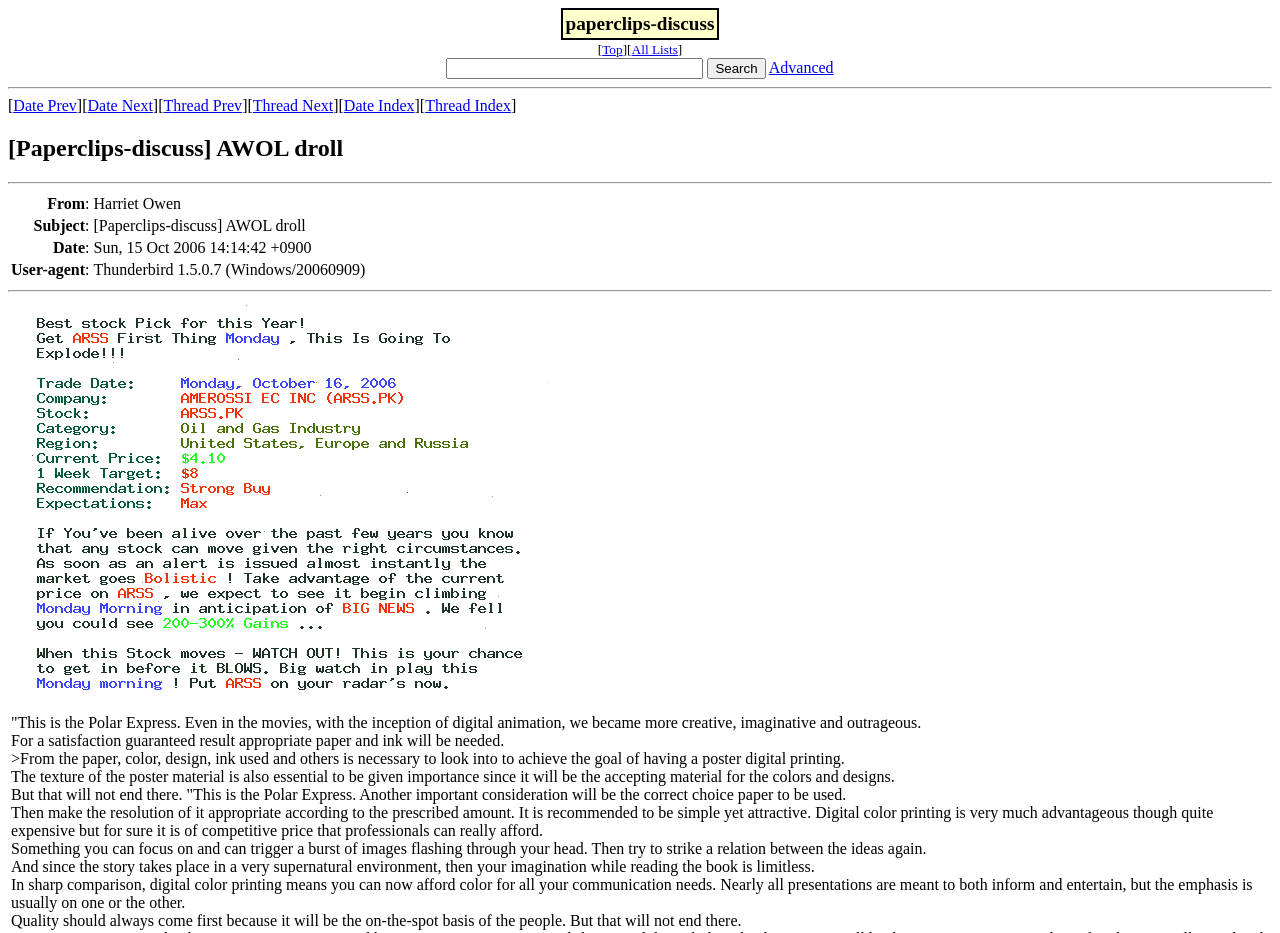What is the subject of this email?
Answer with a single word or short phrase according to what you see in the image.

[Paperclips-discuss] AWOL droll